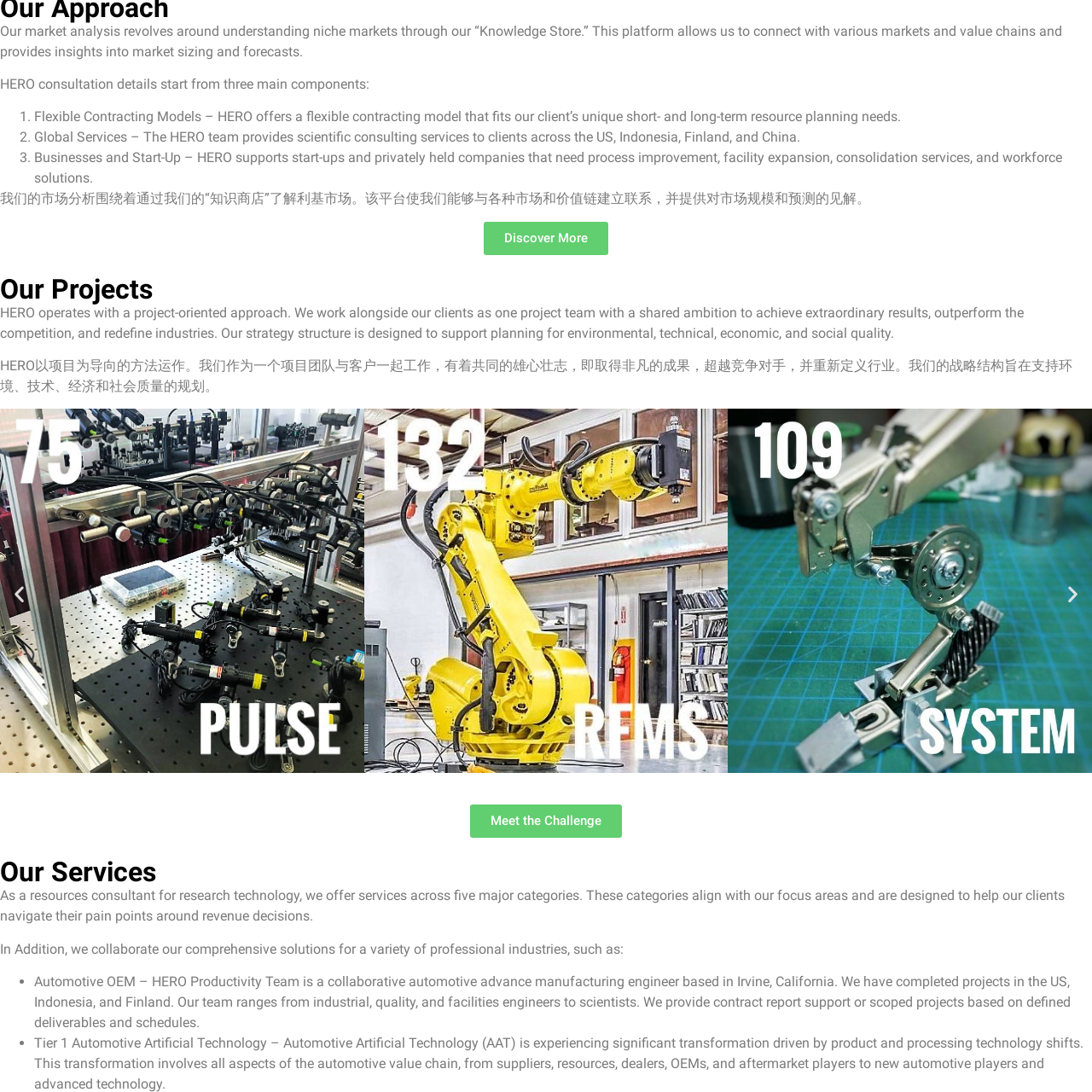What type of markets does HERO cater to?
Observe the image within the red bounding box and formulate a detailed response using the visual elements present.

According to the caption, HERO offers detailed insights into market analysis and services, highlighting their commitment to understanding niche markets and delivering expert consulting services across multiple sectors globally.